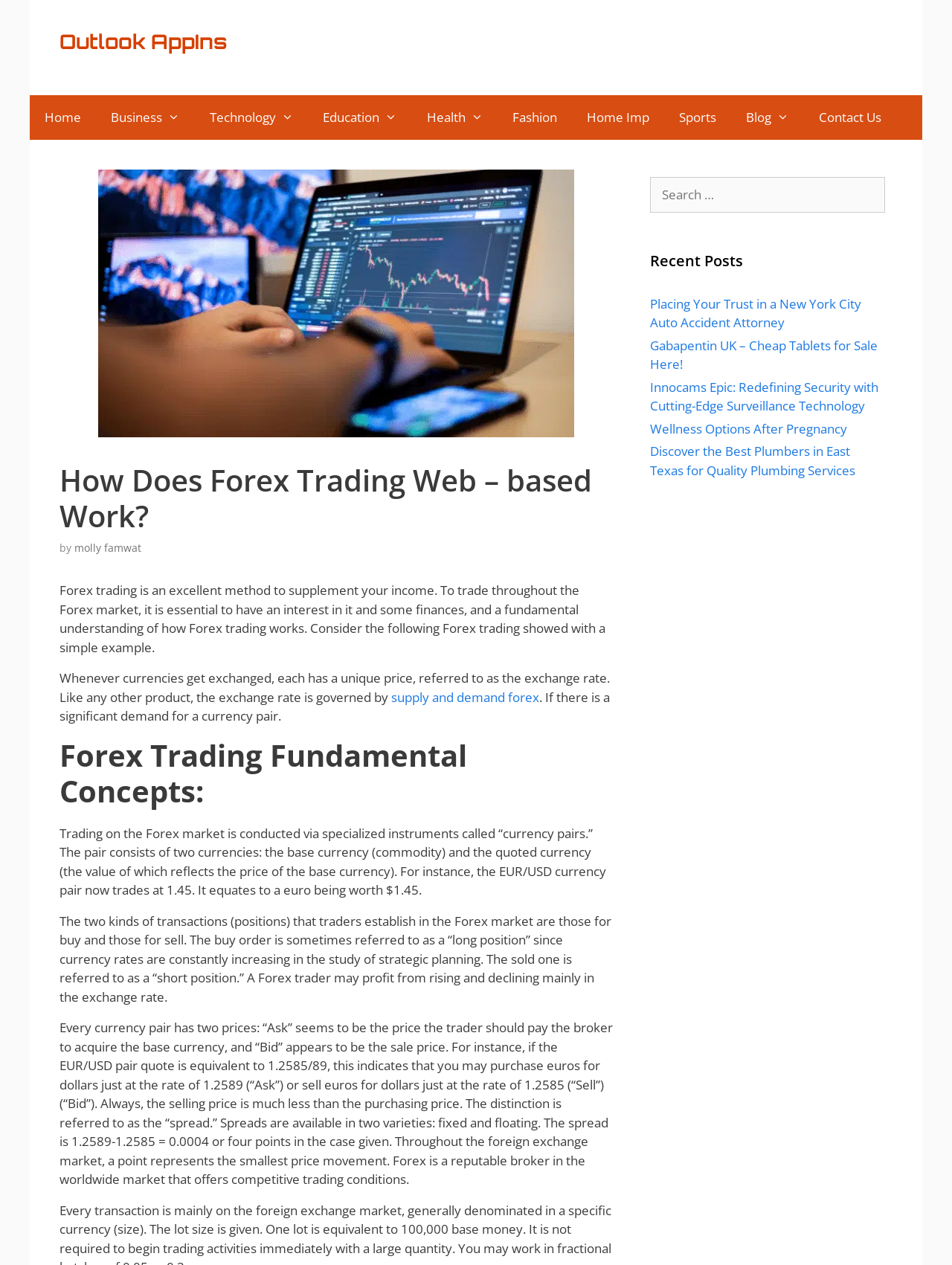Refer to the image and provide an in-depth answer to the question: 
What is the main topic of this webpage?

Based on the content of the webpage, it appears that the main topic is Forex trading, as it discusses how Forex trading works, fundamental concepts, and provides examples.